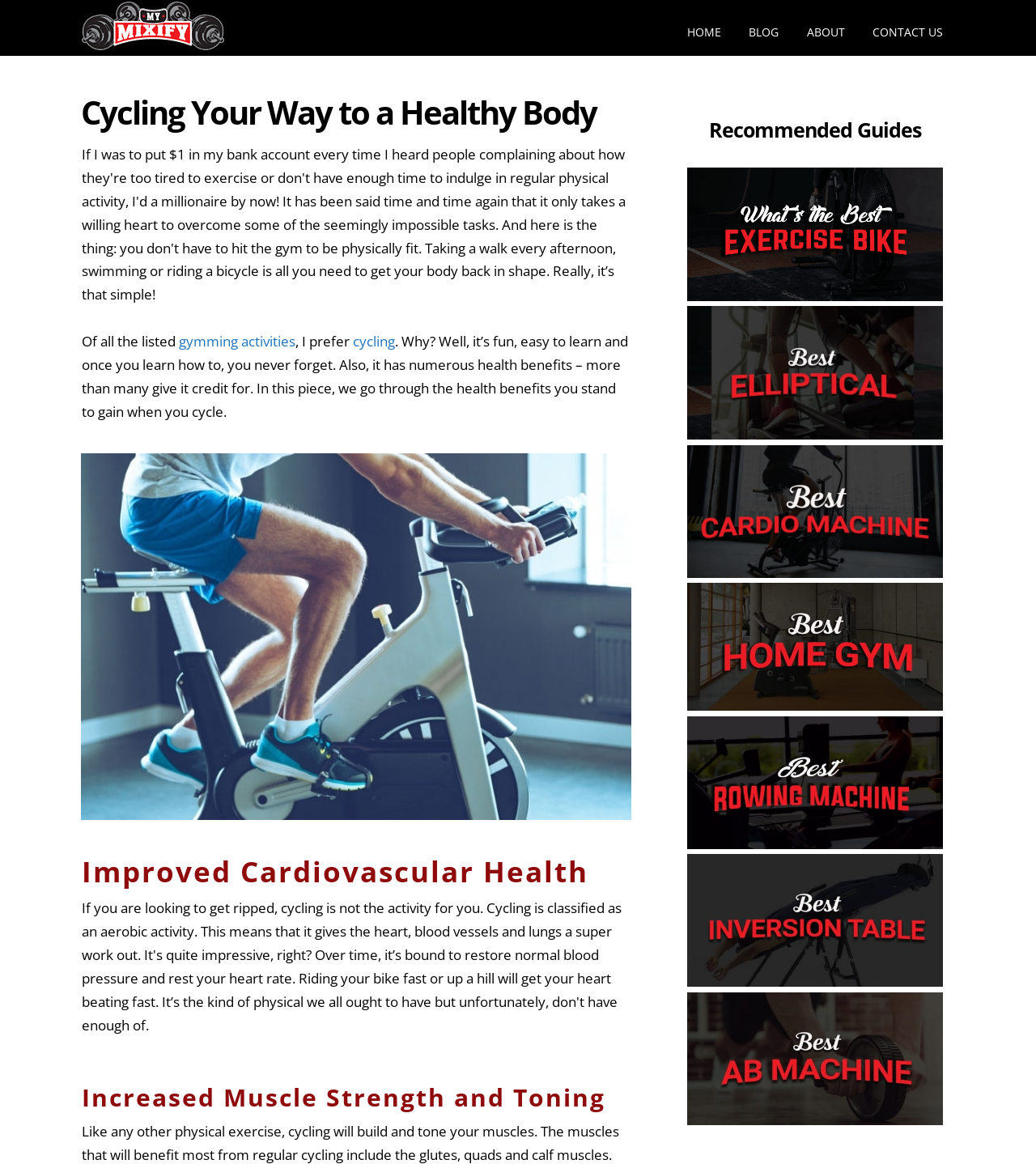Generate the text content of the main heading of the webpage.

Cycling Your Way to a Healthy Body